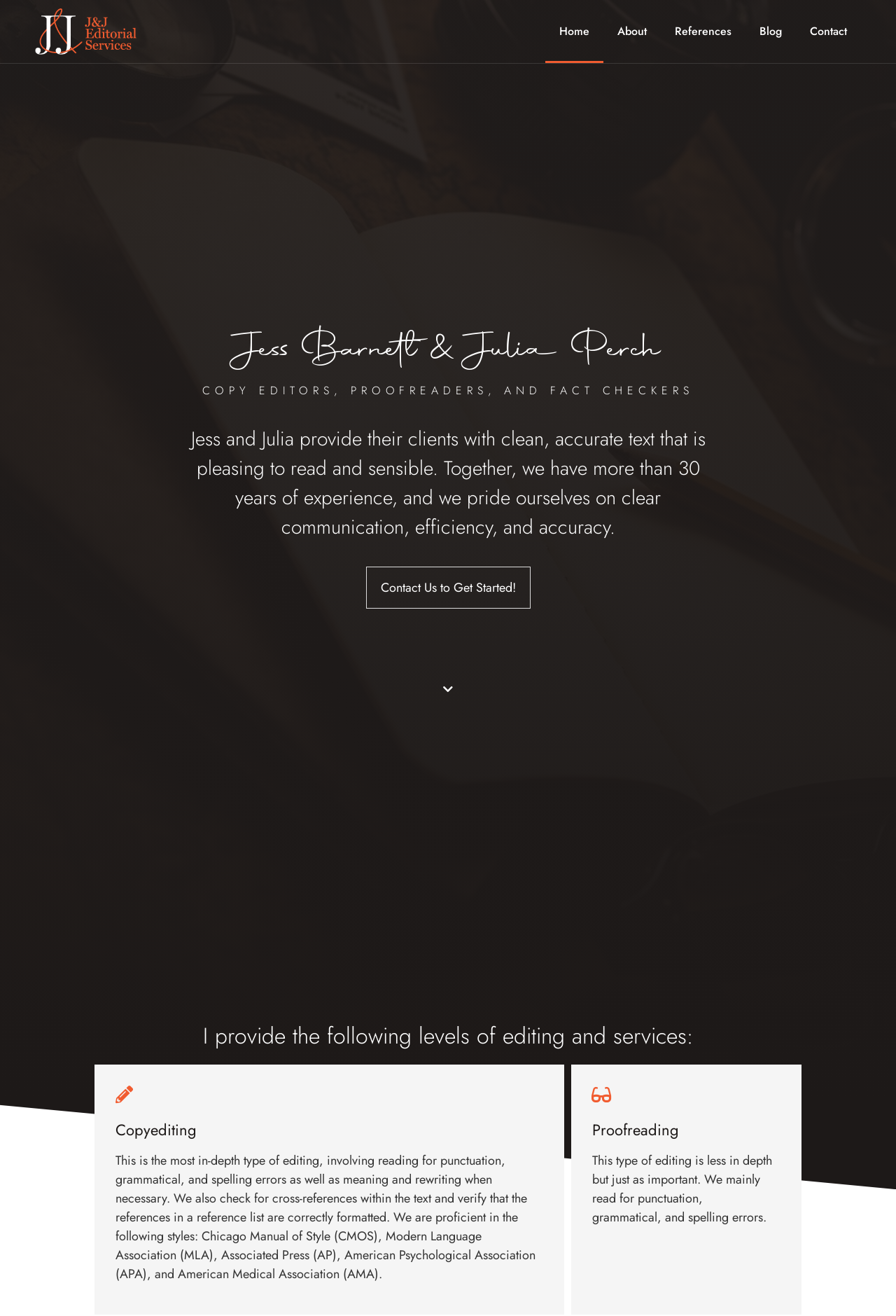Determine the bounding box coordinates of the UI element described by: "References".

[0.737, 0.0, 0.832, 0.048]